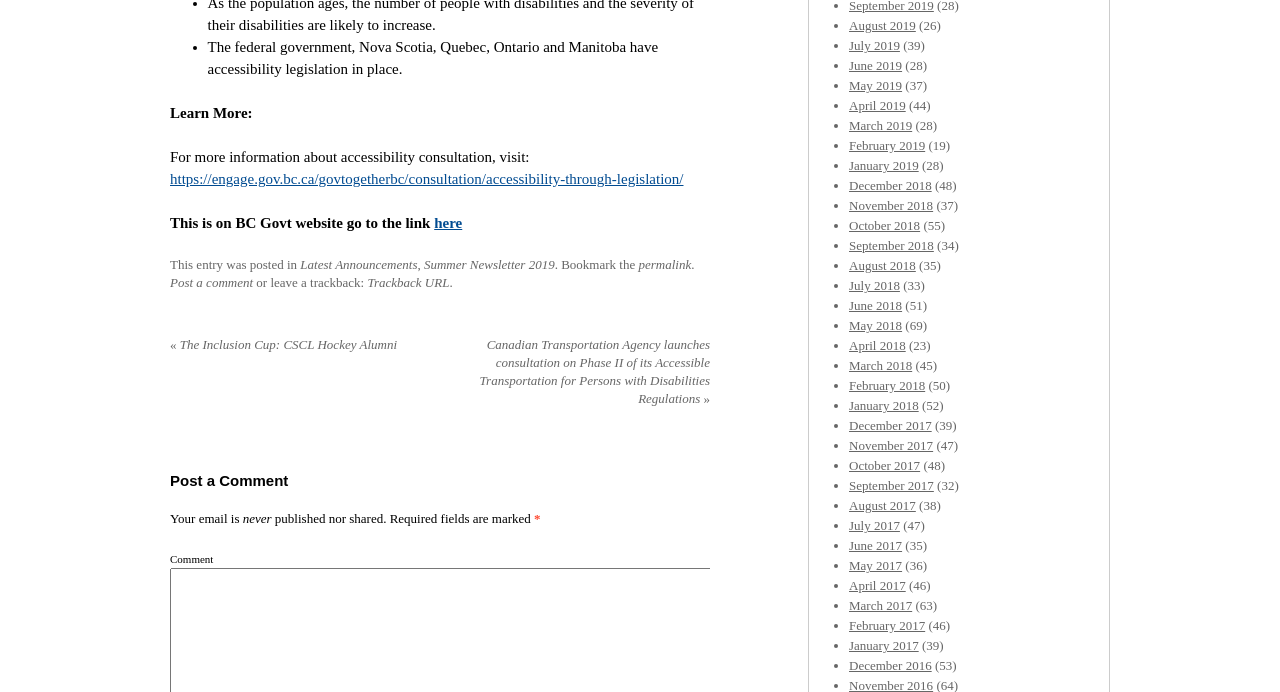Given the element description Post a comment, identify the bounding box coordinates for the UI element on the webpage screenshot. The format should be (top-left x, top-left y, bottom-right x, bottom-right y), with values between 0 and 1.

[0.133, 0.397, 0.198, 0.419]